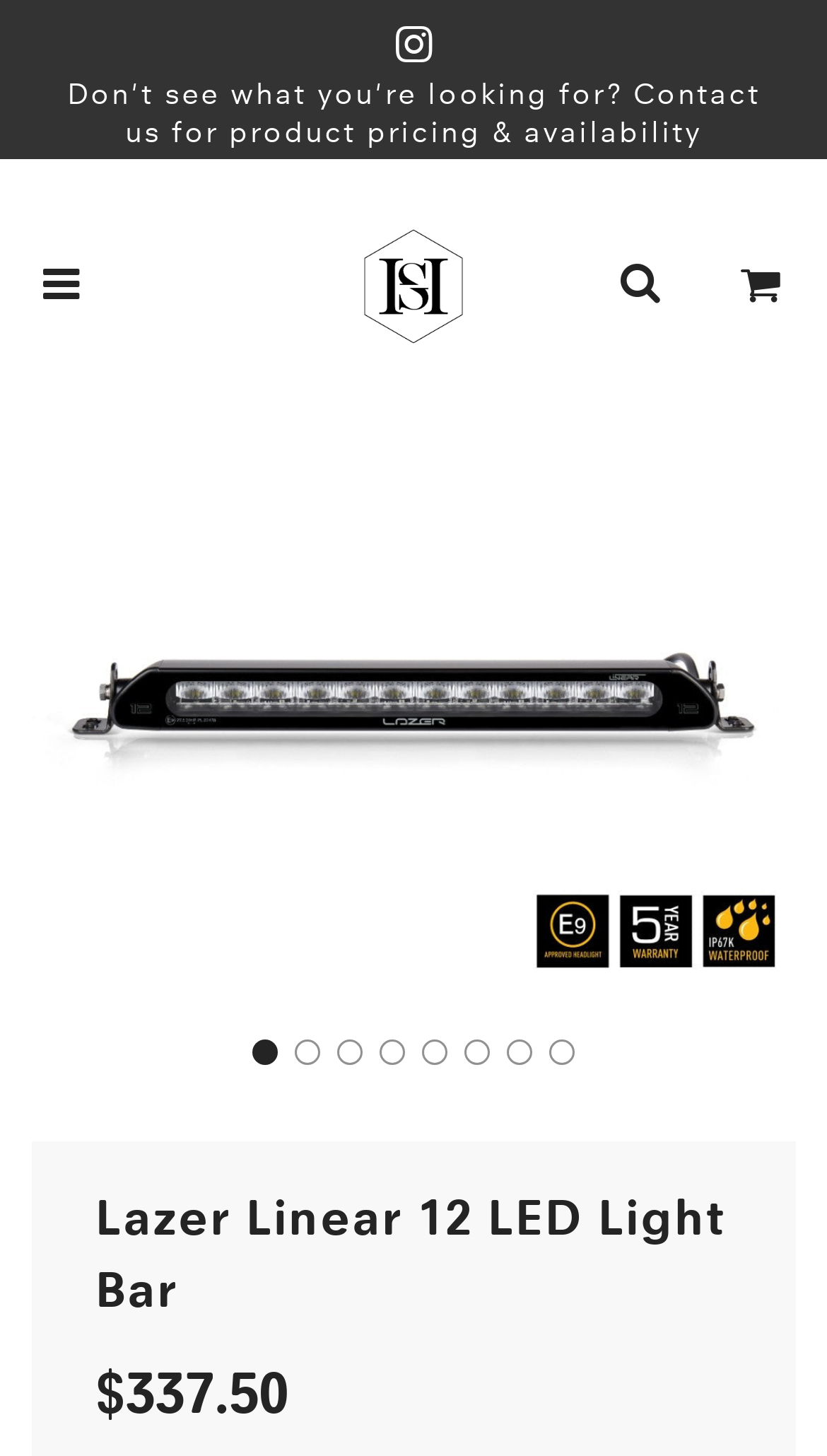Kindly determine the bounding box coordinates for the clickable area to achieve the given instruction: "Go to slide 1".

[0.305, 0.714, 0.336, 0.731]